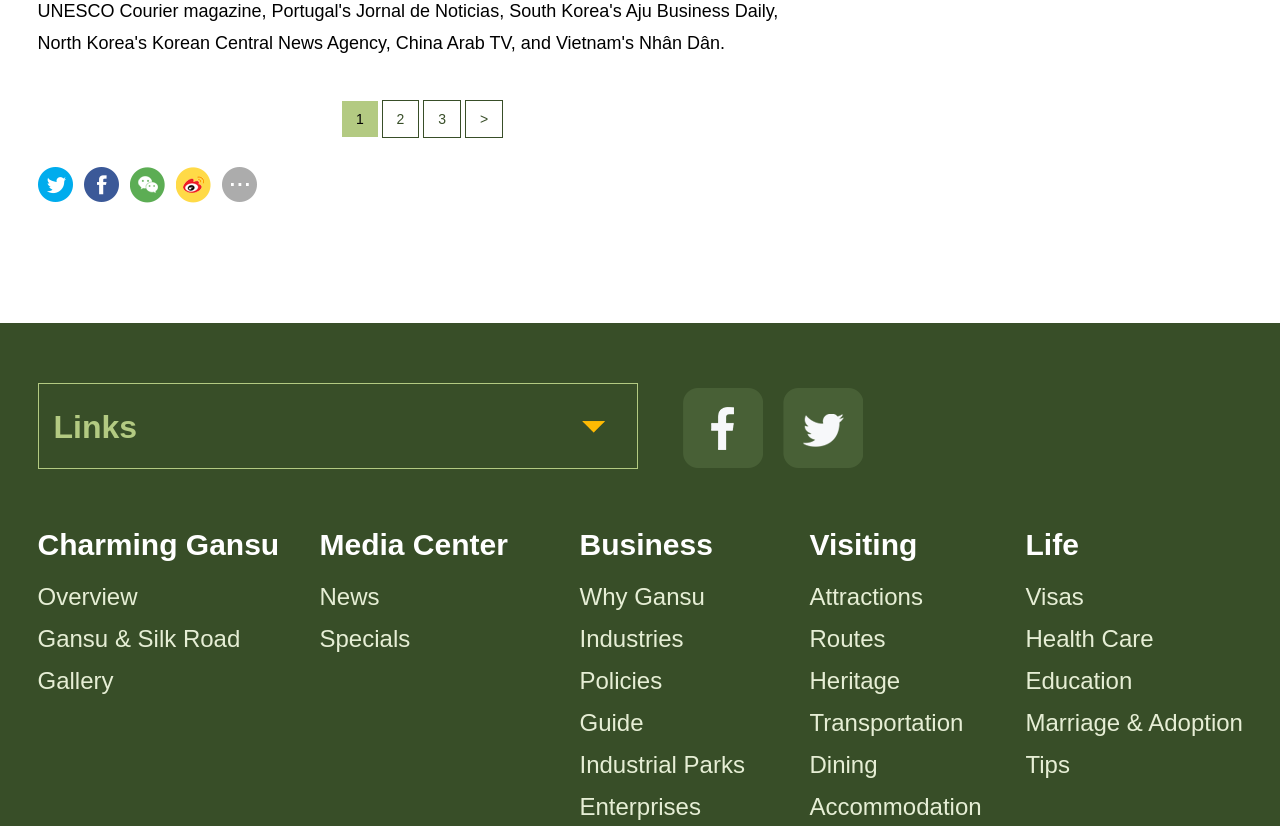Find the bounding box coordinates for the element that must be clicked to complete the instruction: "Explore Business". The coordinates should be four float numbers between 0 and 1, indicated as [left, top, right, bottom].

[0.453, 0.639, 0.557, 0.679]